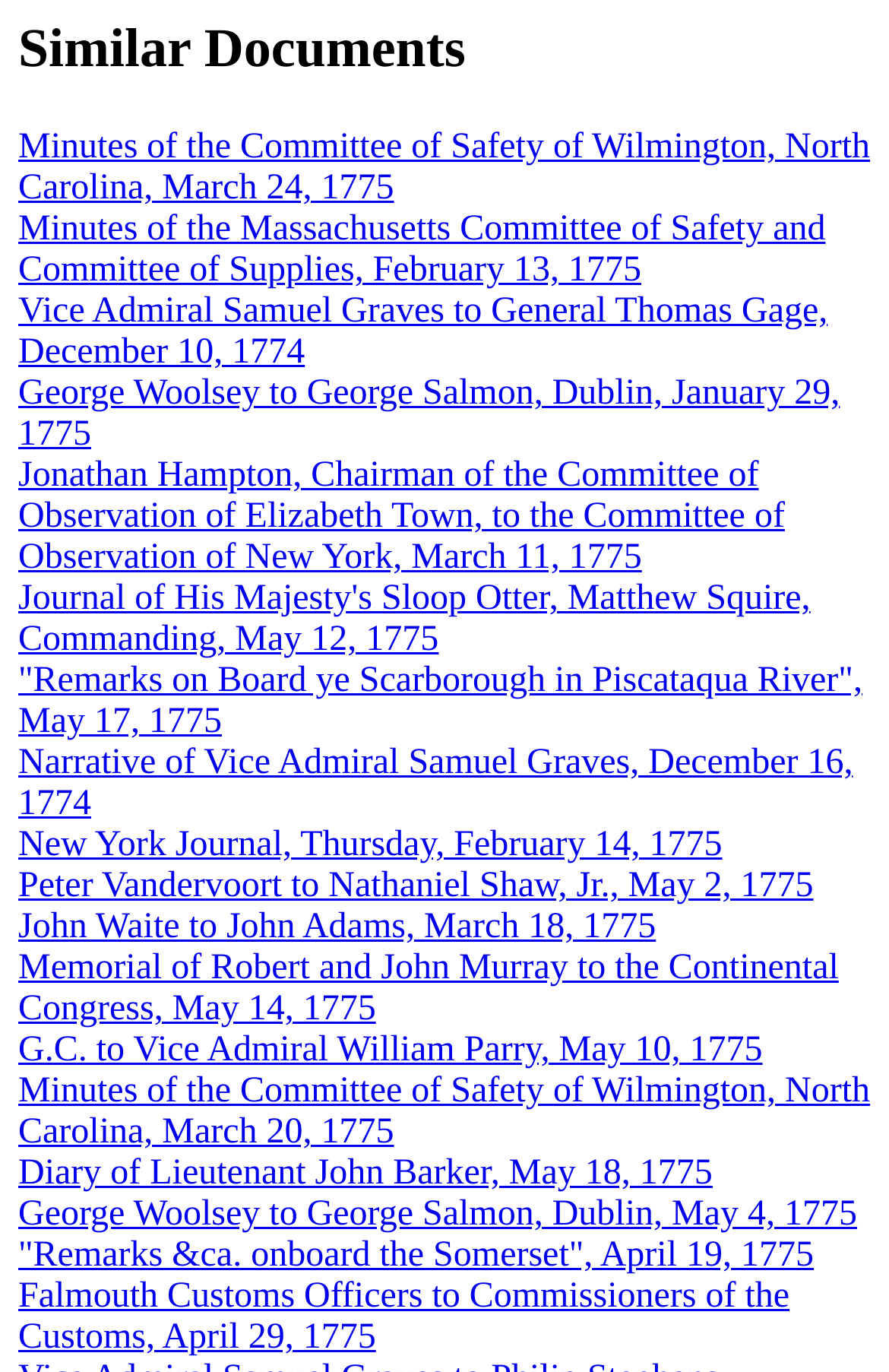Pinpoint the bounding box coordinates of the clickable element needed to complete the instruction: "Open Journal of His Majesty's Sloop Otter, Matthew Squire, Commanding, May 12, 1775". The coordinates should be provided as four float numbers between 0 and 1: [left, top, right, bottom].

[0.021, 0.423, 0.912, 0.481]